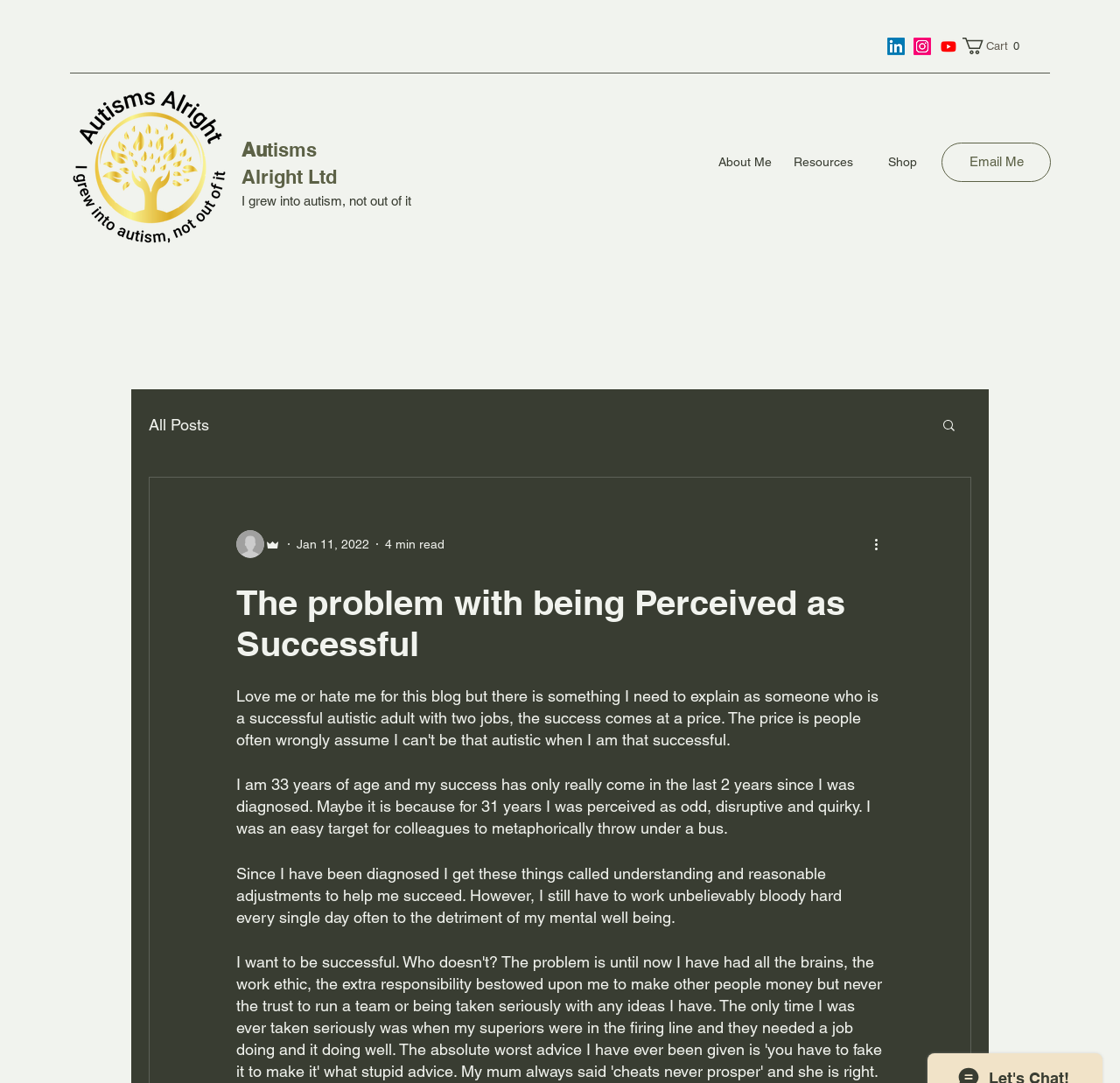Pinpoint the bounding box coordinates of the clickable area needed to execute the instruction: "Read more about the blog post". The coordinates should be specified as four float numbers between 0 and 1, i.e., [left, top, right, bottom].

[0.778, 0.493, 0.797, 0.512]